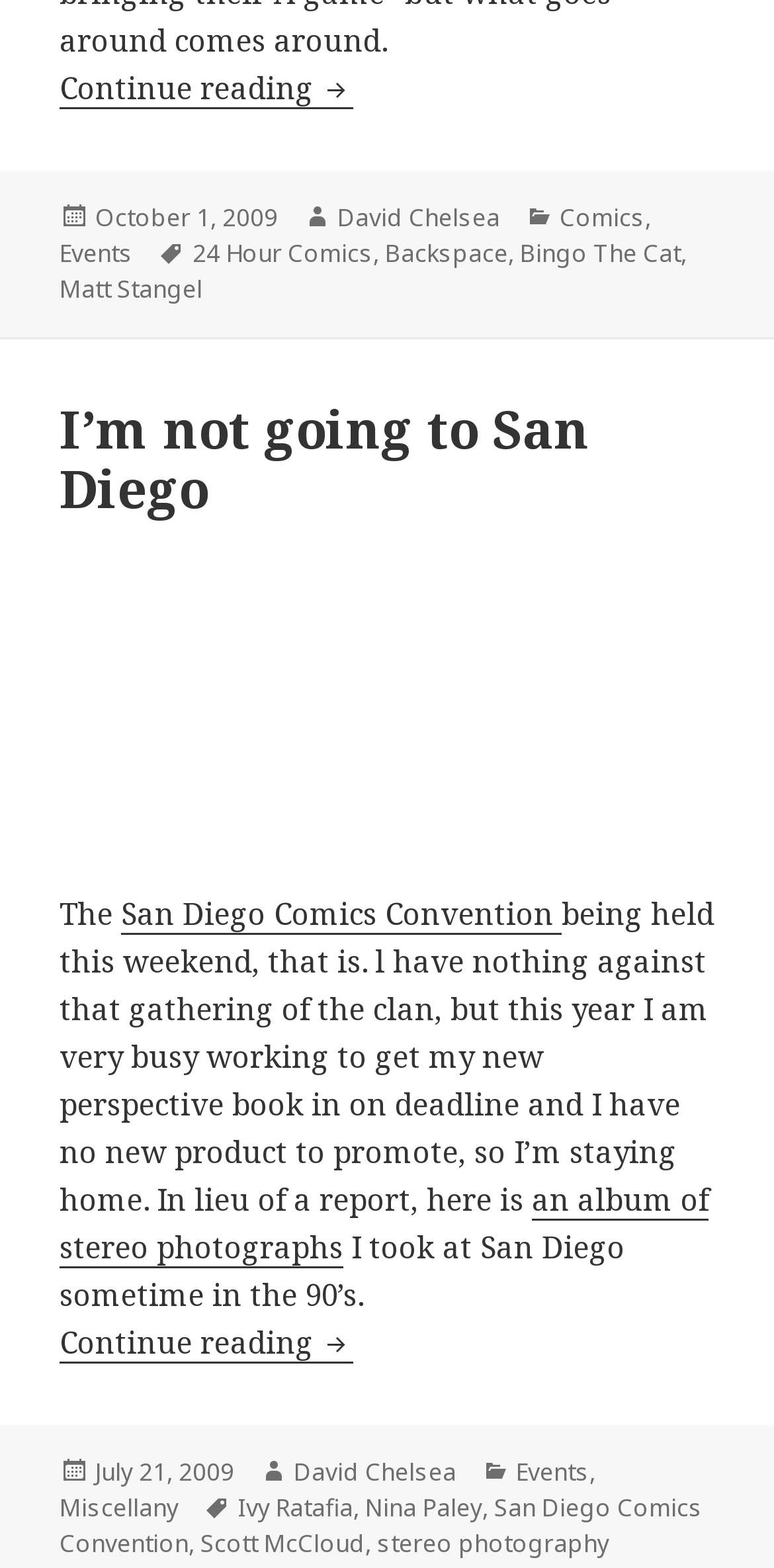Determine the bounding box coordinates of the region that needs to be clicked to achieve the task: "Check the categories of the post".

[0.664, 0.927, 0.828, 0.949]